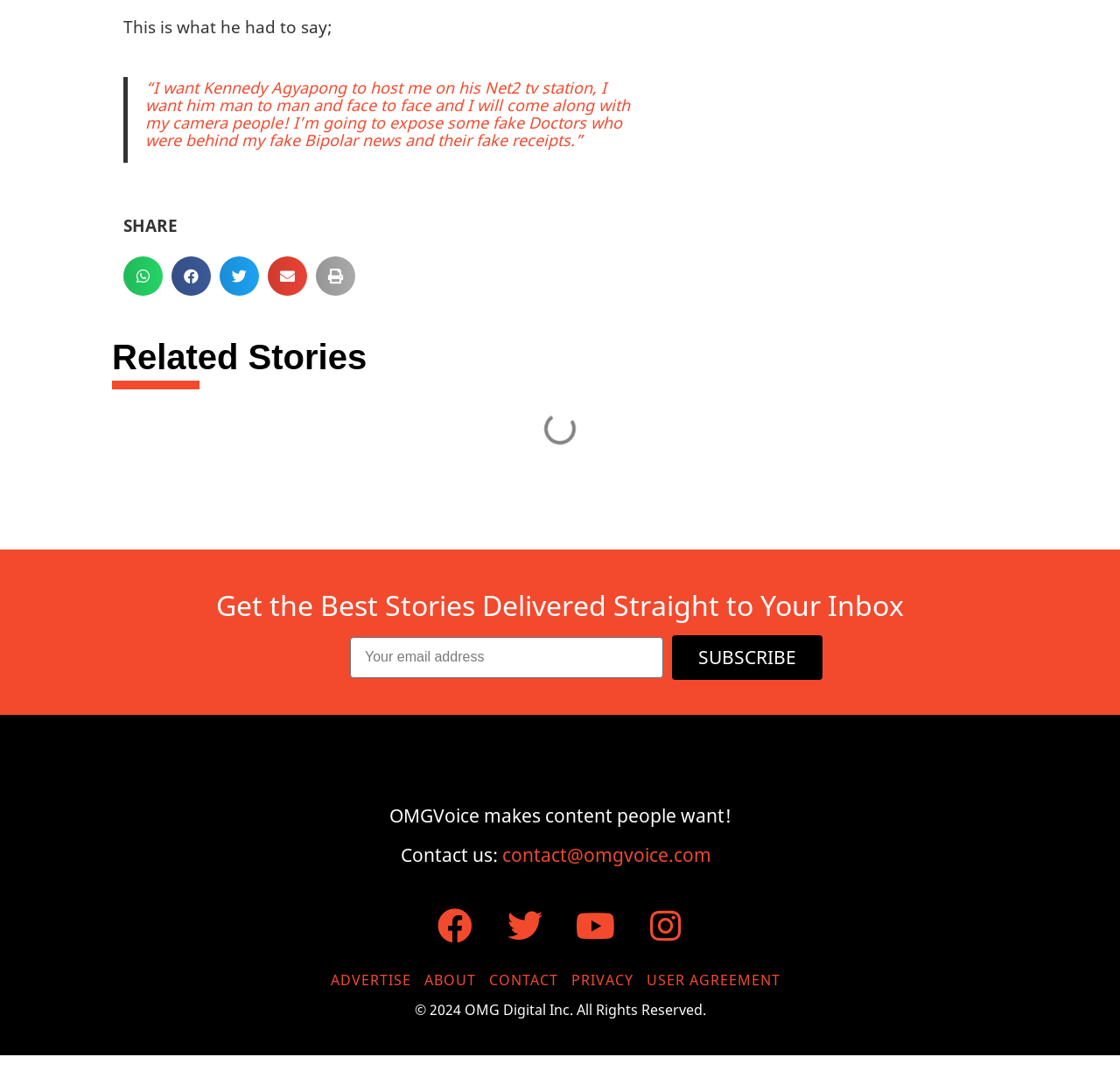Please provide a detailed answer to the question below by examining the image:
How many share options are available?

There are five share options available, namely Share on WhatsApp, Share on Facebook, Share on Twitter, Share on Email, and Share on Print, as indicated by the buttons below the SHARE text.